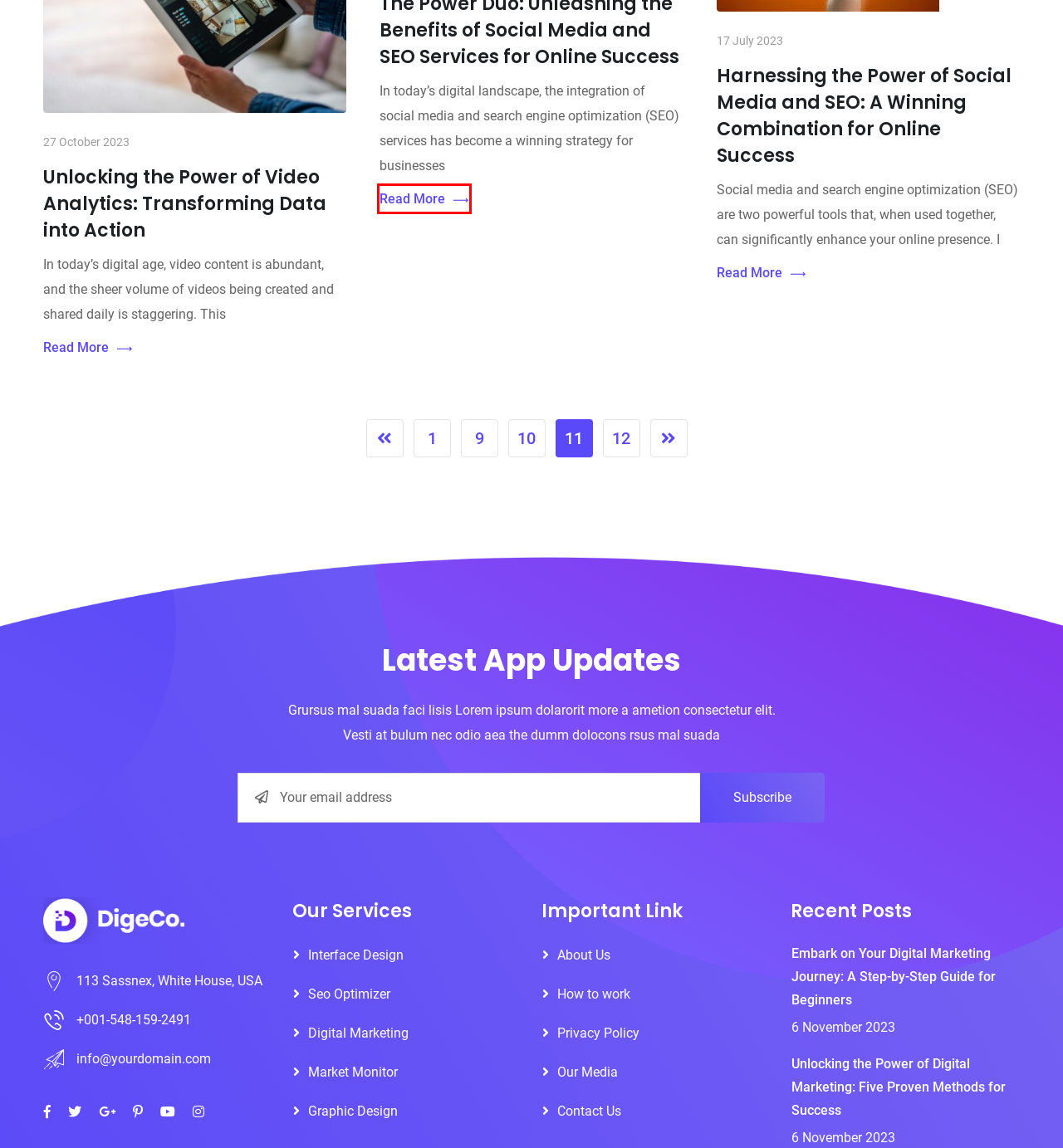Examine the screenshot of a webpage with a red bounding box around a UI element. Your task is to identify the webpage description that best corresponds to the new webpage after clicking the specified element. The given options are:
A. Blog Grid - Page 9 of 12 - lvdigital
B. Harnessing the Power of Social Media and SEO
C. Unleashing the Benefits of Social Media and SEO Services
D. Embark on Your Digital Marketing Journey: A Step-by-Step Guide
E. Unlocking the Power of Digital Marketing: Five Proven Methods
F. Blog Grid - Page 10 of 12 - lvdigital
G. Services-01 - lvdigital
H. Blog Grid - Page 12 of 12 - lvdigital

C